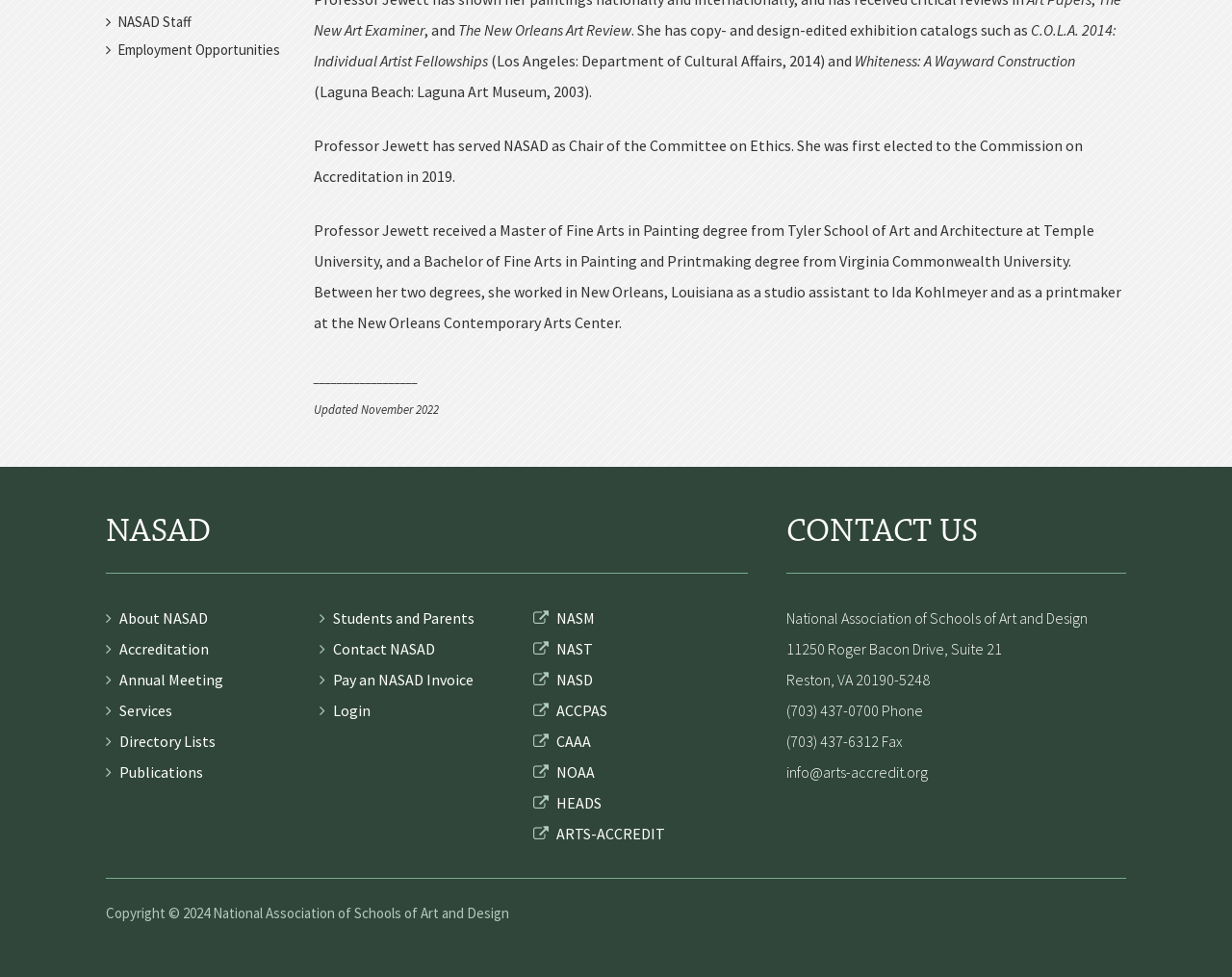Given the element description: "Students and Parents", predict the bounding box coordinates of the UI element it refers to, using four float numbers between 0 and 1, i.e., [left, top, right, bottom].

[0.086, 0.036, 0.303, 0.105]